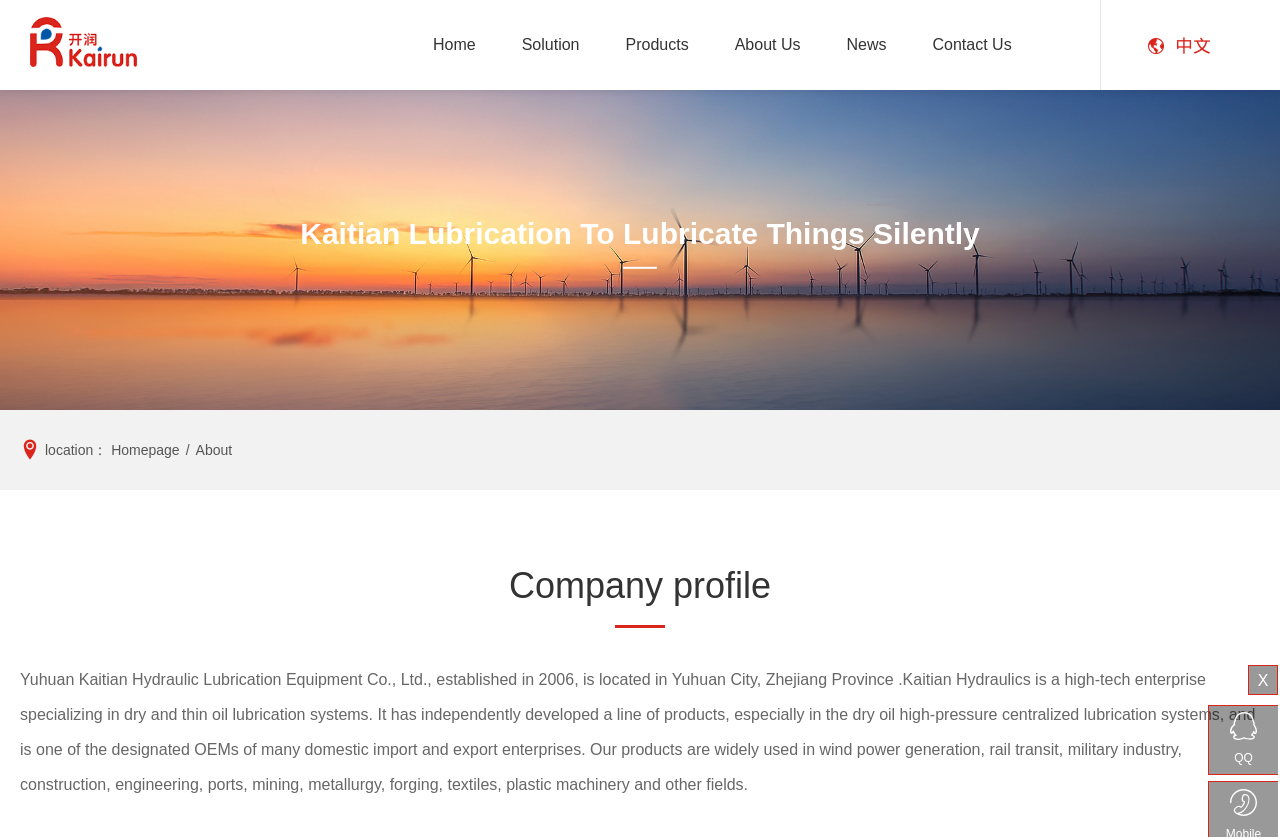Based on the element description, predict the bounding box coordinates (top-left x, top-left y, bottom-right x, bottom-right y) for the UI element in the screenshot: QQ 757468248

[0.945, 0.843, 0.998, 0.925]